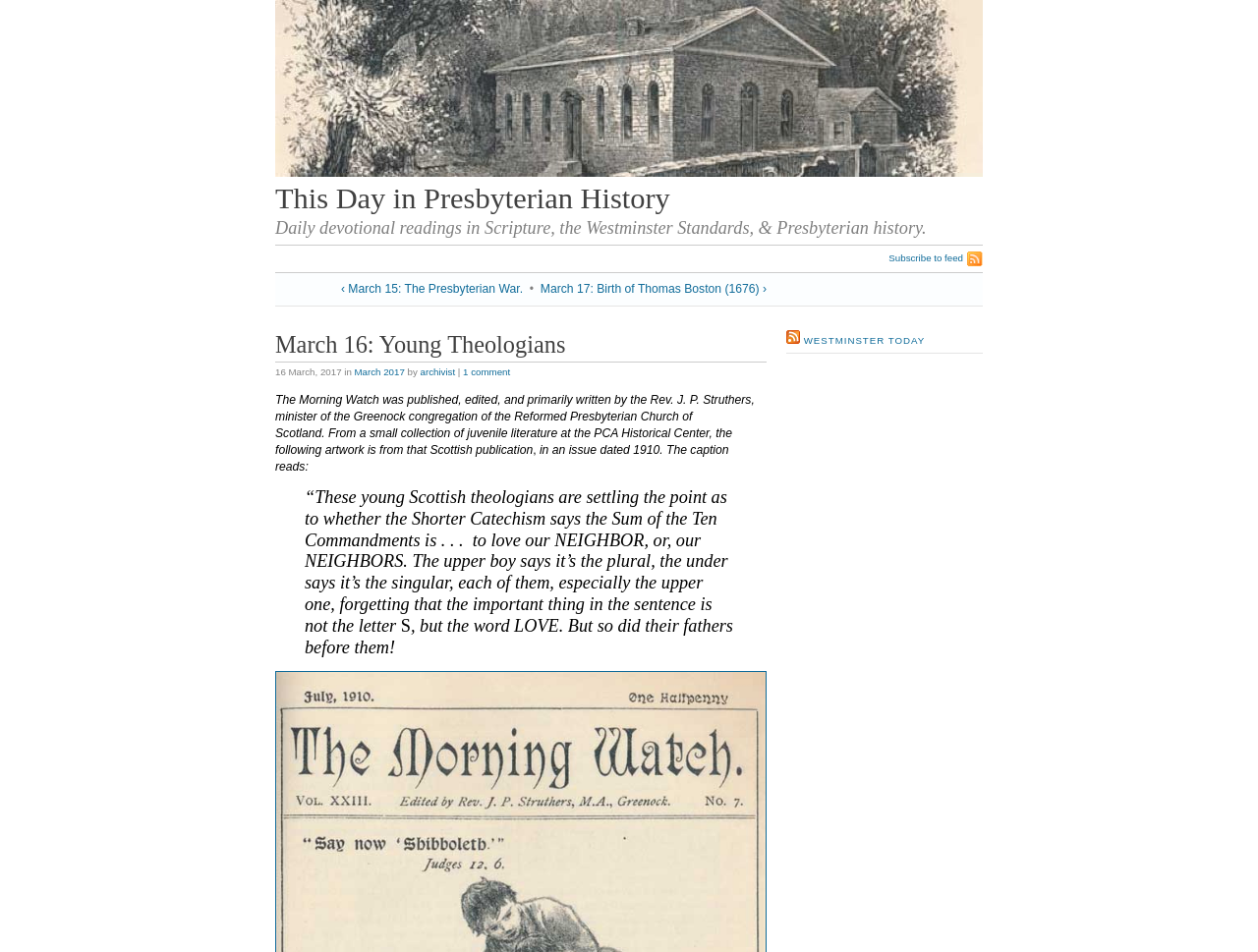Detail the various sections and features present on the webpage.

The webpage is dedicated to "This Day in Presbyterian History" and features a daily devotional reading. At the top, there is a header image and a heading that reads "This Day in Presbyterian History". Below the heading, there is a brief description of the daily devotional readings, which includes Scripture, the Westminster Standards, and Presbyterian history.

To the right of the description, there is a link to subscribe to a feed. Below the header section, there are navigation links to previous and next days, with the current day's date, March 16, displayed prominently. The author of the post, "archivist", is credited, and there is a link to view comments.

The main content of the page is a historical article about "Young Theologians" from 1910. The article features a blockquote with a humorous anecdote about two young Scottish theologians debating the Shorter Catechism. The article also includes a caption describing the artwork from a Scottish publication.

On the right side of the page, there is a section titled "RSS WESTMINSTER TODAY" with links to RSS feeds. The page has a clean and organized layout, making it easy to navigate and read the content.